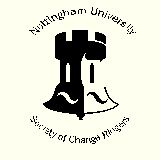Use a single word or phrase to answer this question: 
What is located at the center of the logo?

Castle tower and bells